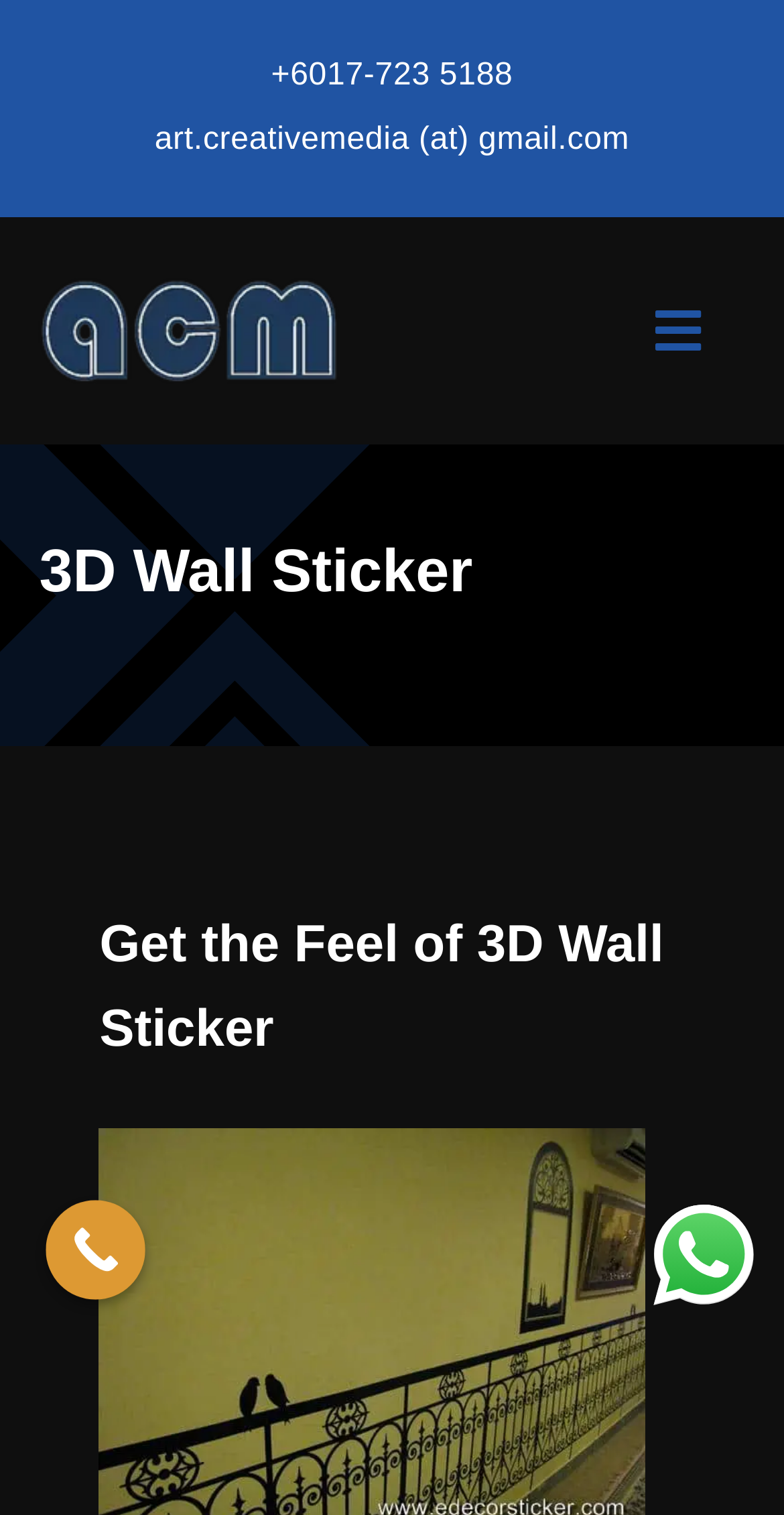What is the purpose of the 'Call Now Button'?
Using the image as a reference, give an elaborate response to the question.

I found the 'Call Now Button' by looking at the link element with the bounding box coordinates [0.058, 0.792, 0.185, 0.858], which suggests that the button is for calling the company.